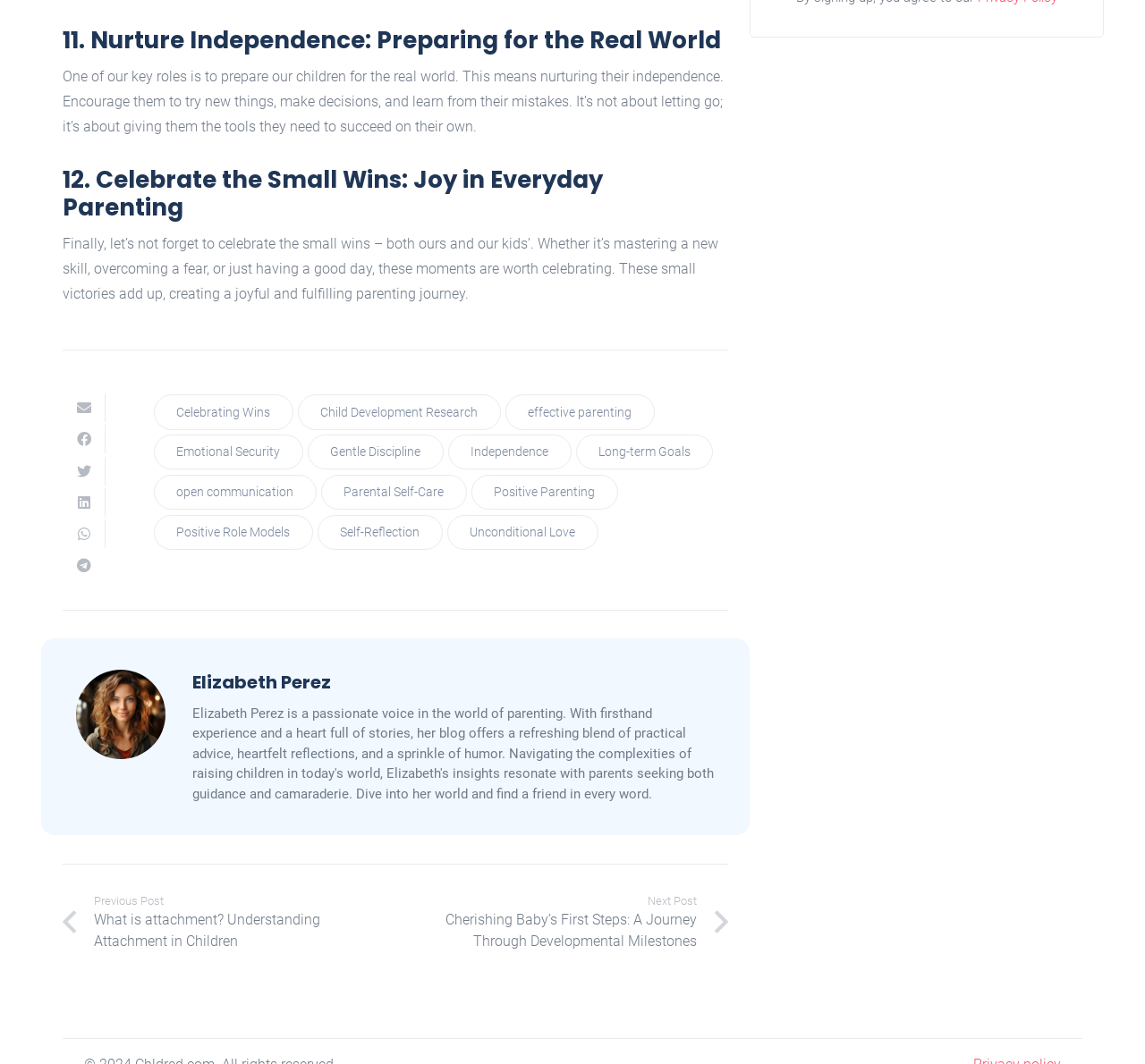Locate the bounding box coordinates of the UI element described by: "Positive Role Models". The bounding box coordinates should consist of four float numbers between 0 and 1, i.e., [left, top, right, bottom].

[0.135, 0.484, 0.273, 0.517]